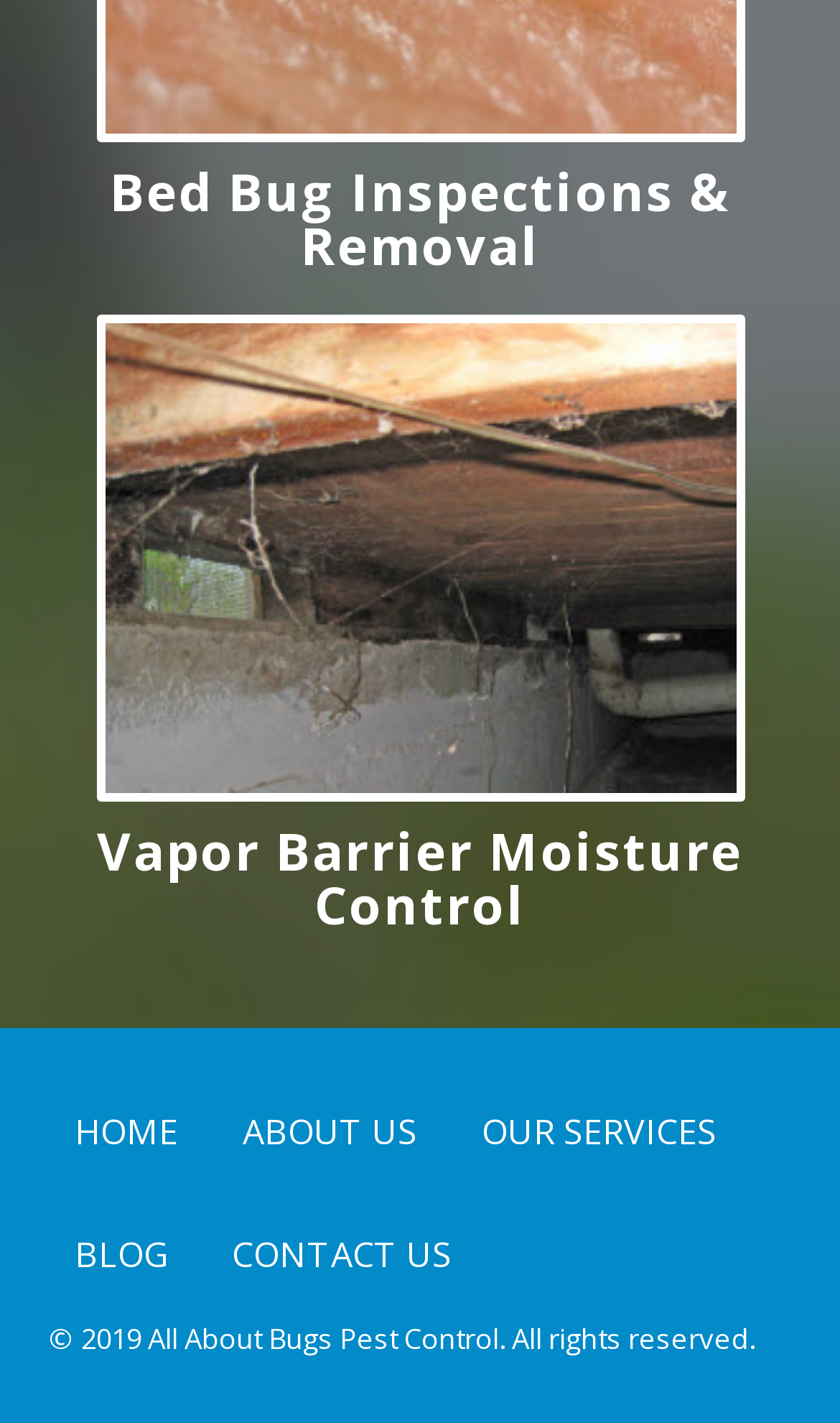Using the provided description Bed Bug Inspections & Removal, find the bounding box coordinates for the UI element. Provide the coordinates in (top-left x, top-left y, bottom-right x, bottom-right y) format, ensuring all values are between 0 and 1.

[0.131, 0.11, 0.869, 0.197]